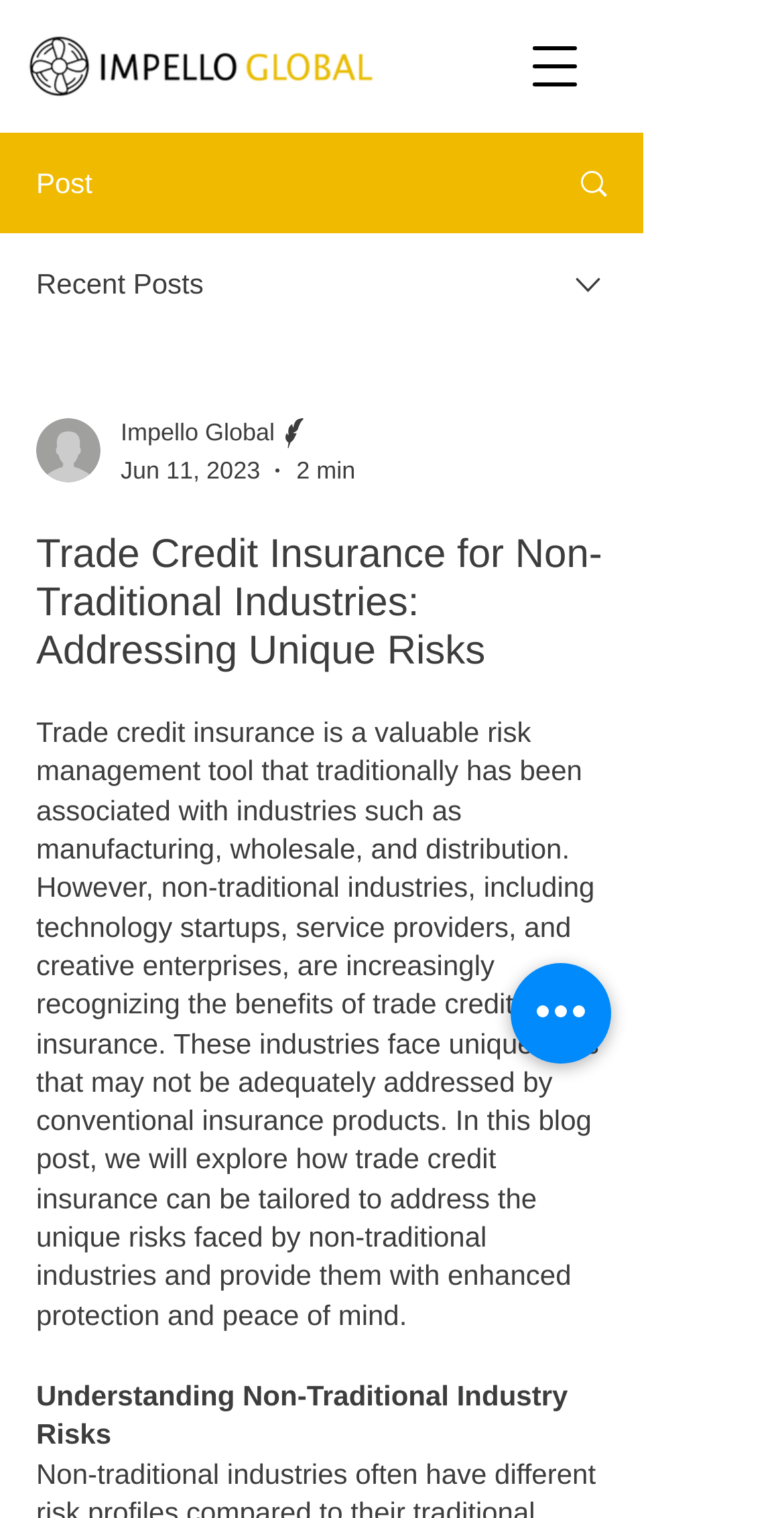Can you look at the image and give a comprehensive answer to the question:
How long does it take to read the blog post?

According to the text, it takes approximately 2 minutes to read the blog post, as indicated by the generic text '2 min' located near the writer's information.